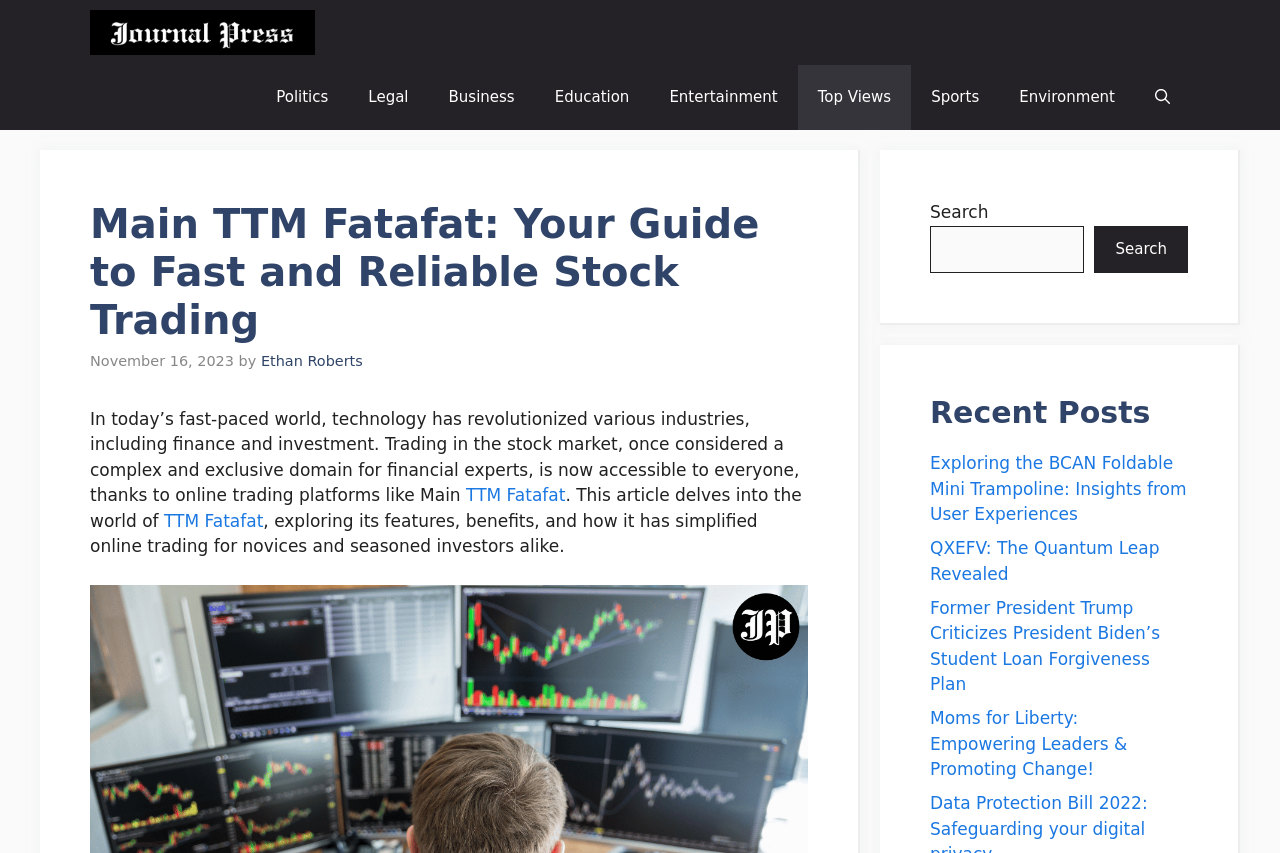Give a one-word or phrase response to the following question: What is the date mentioned in the article?

November 16, 2023